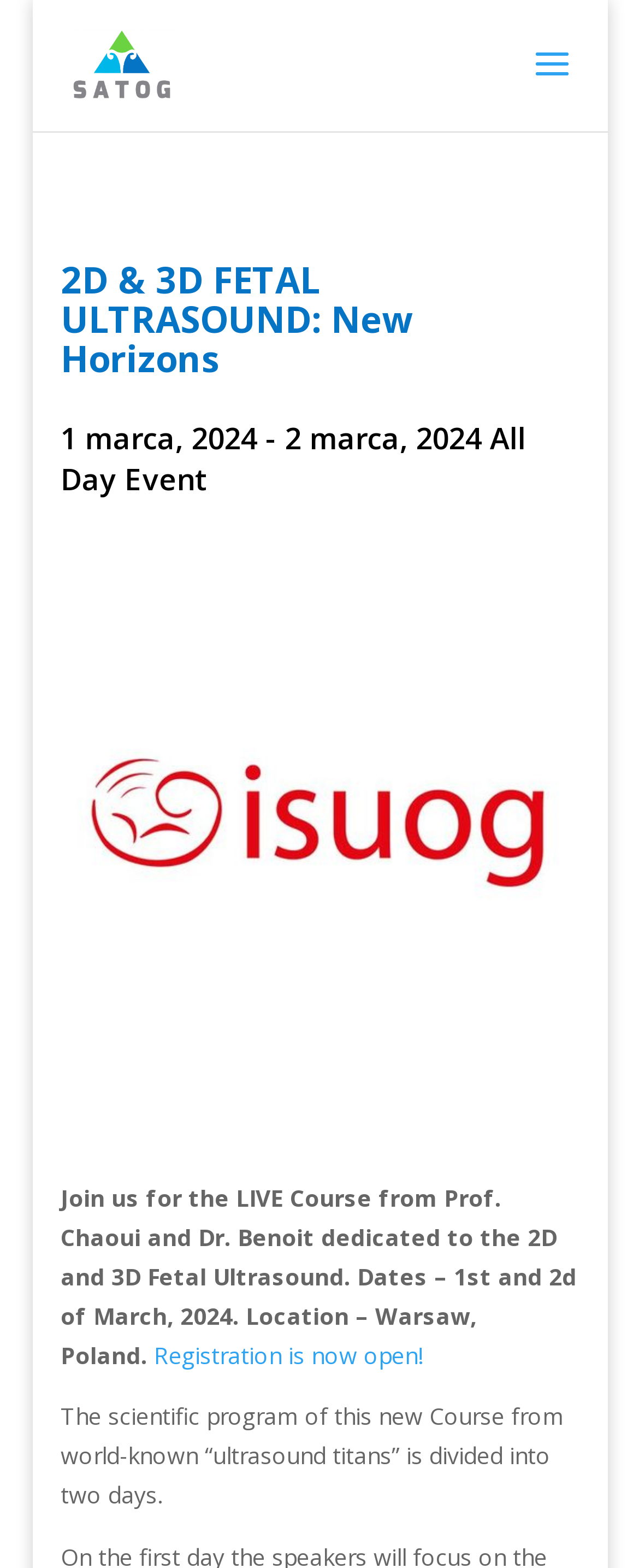Determine the bounding box coordinates of the UI element that matches the following description: "alt="SATOG"". The coordinates should be four float numbers between 0 and 1 in the format [left, top, right, bottom].

[0.105, 0.03, 0.276, 0.05]